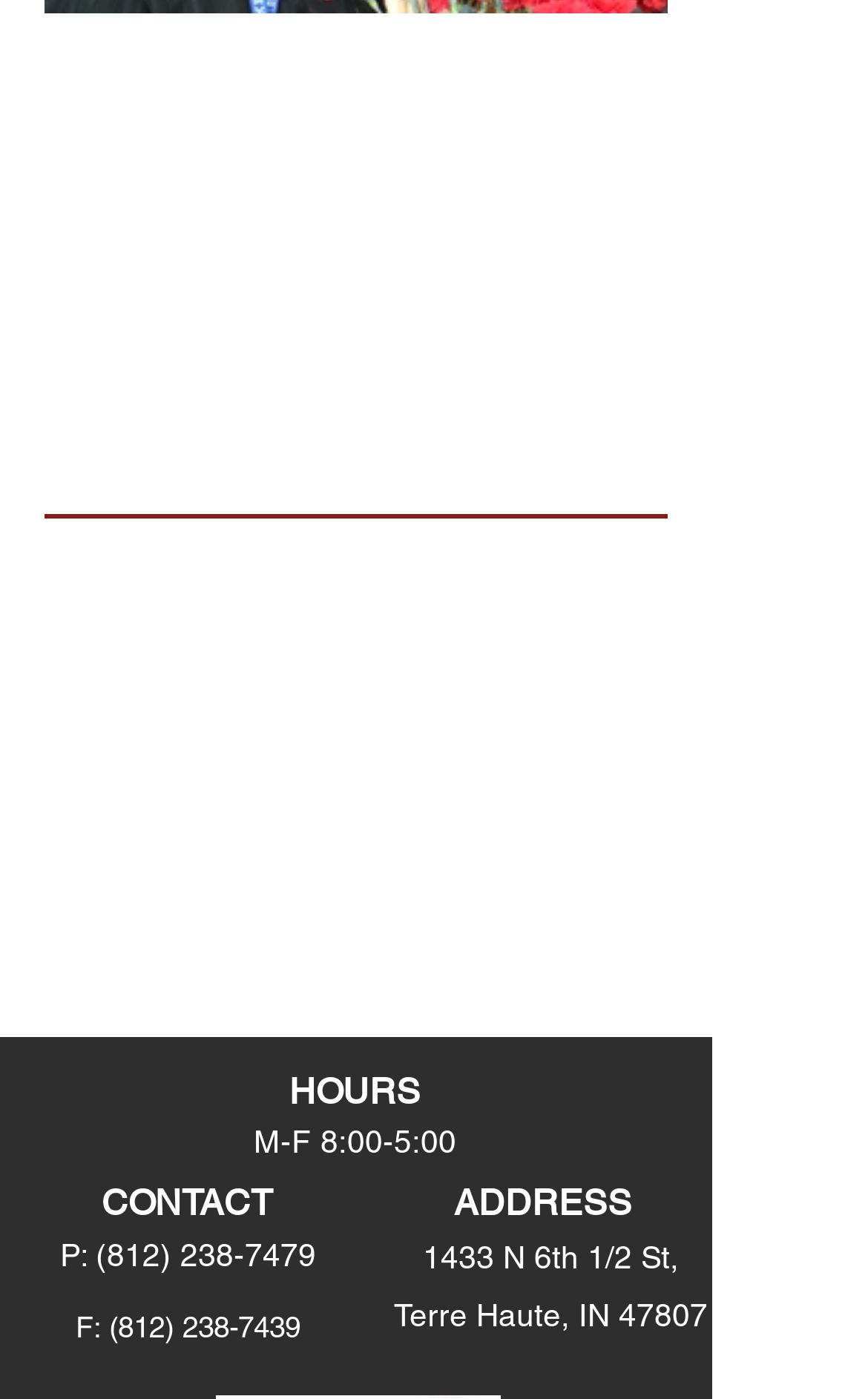Answer succinctly with a single word or phrase:
What are the office hours?

M-F 8:00-5:00